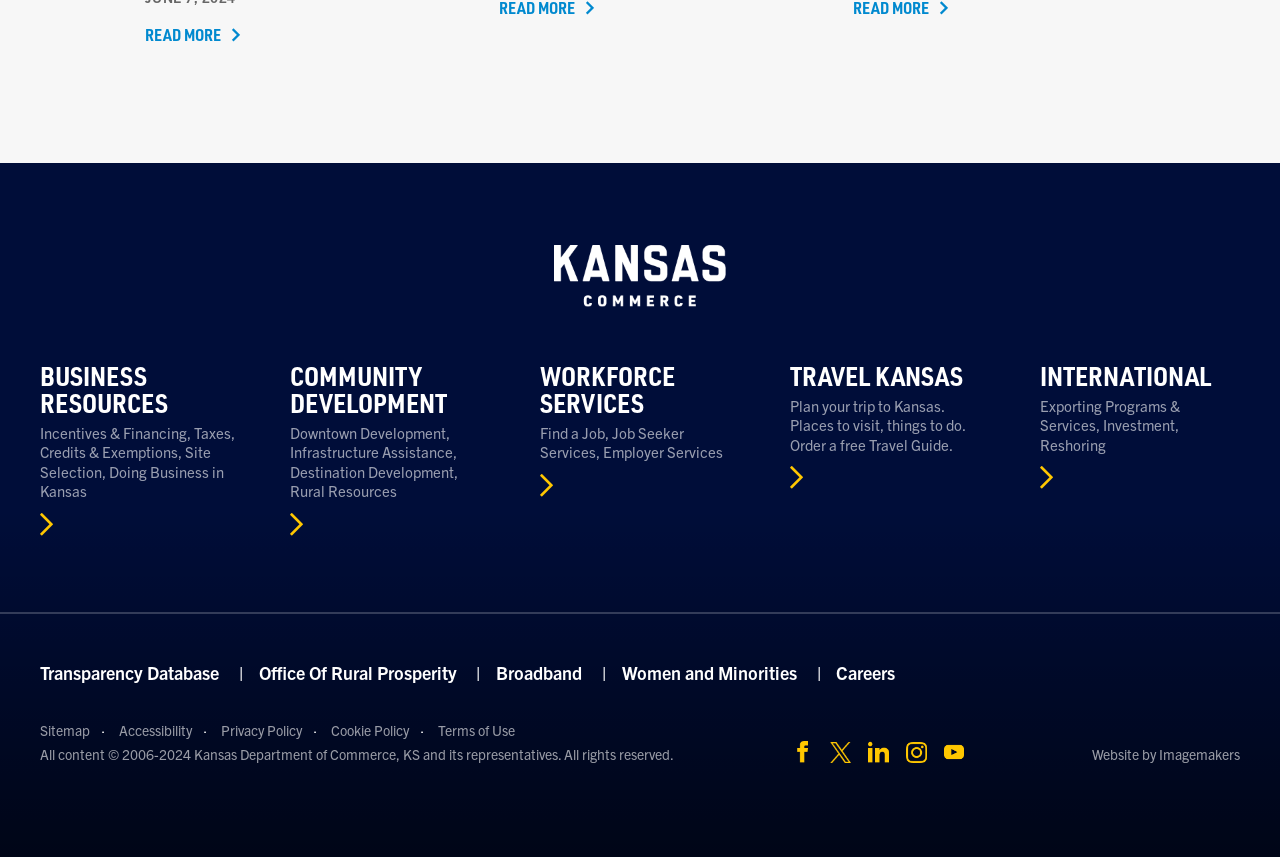Specify the bounding box coordinates of the area to click in order to execute this command: 'Read more about the current topic'. The coordinates should consist of four float numbers ranging from 0 to 1, and should be formatted as [left, top, right, bottom].

[0.113, 0.025, 0.19, 0.054]